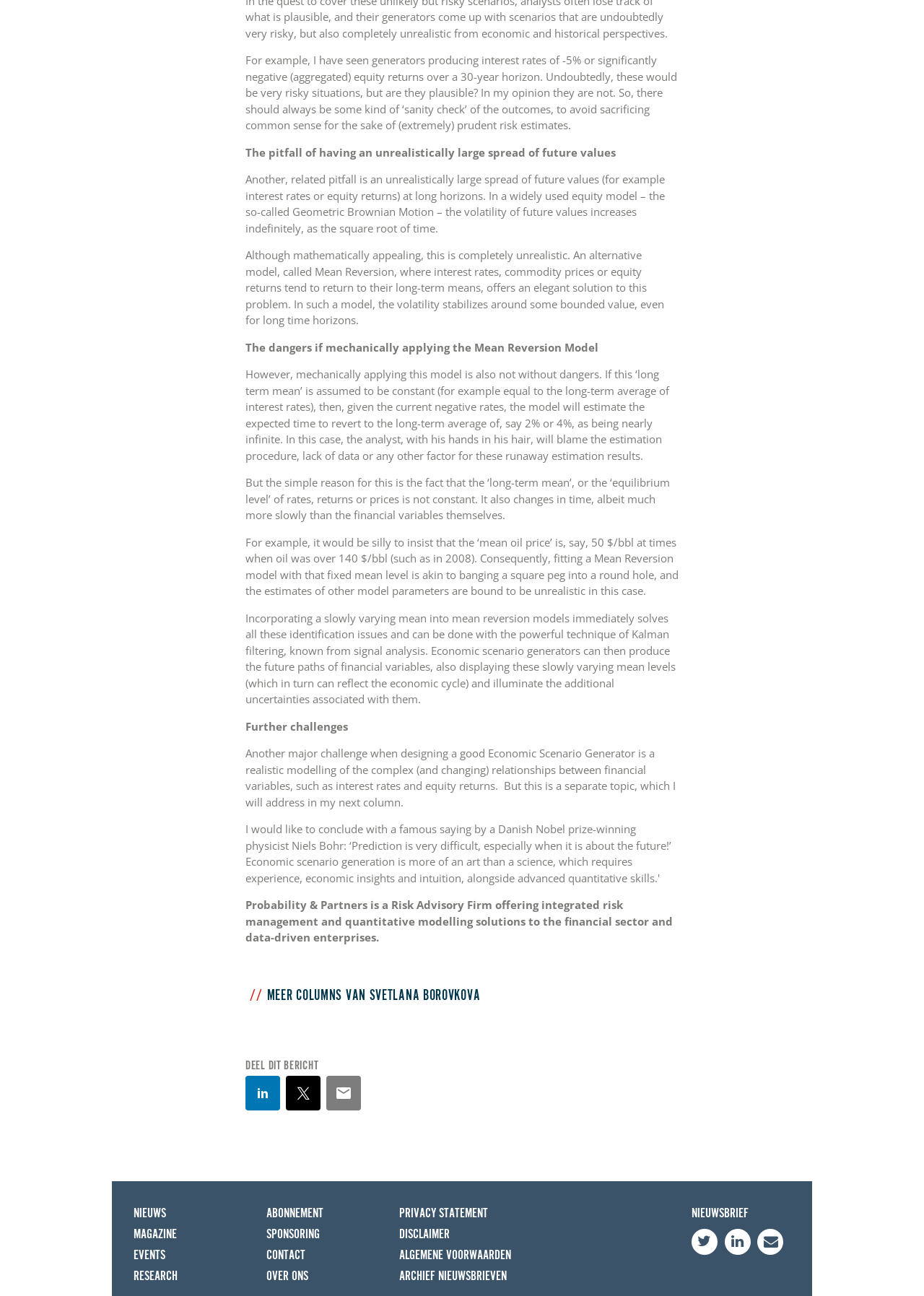What is the problem with mechanically applying the Mean Reversion Model?
Refer to the image and give a detailed answer to the question.

Mechanically applying the Mean Reversion Model assumes that the long-term mean is constant, which is not the case, leading to unrealistic estimation results.